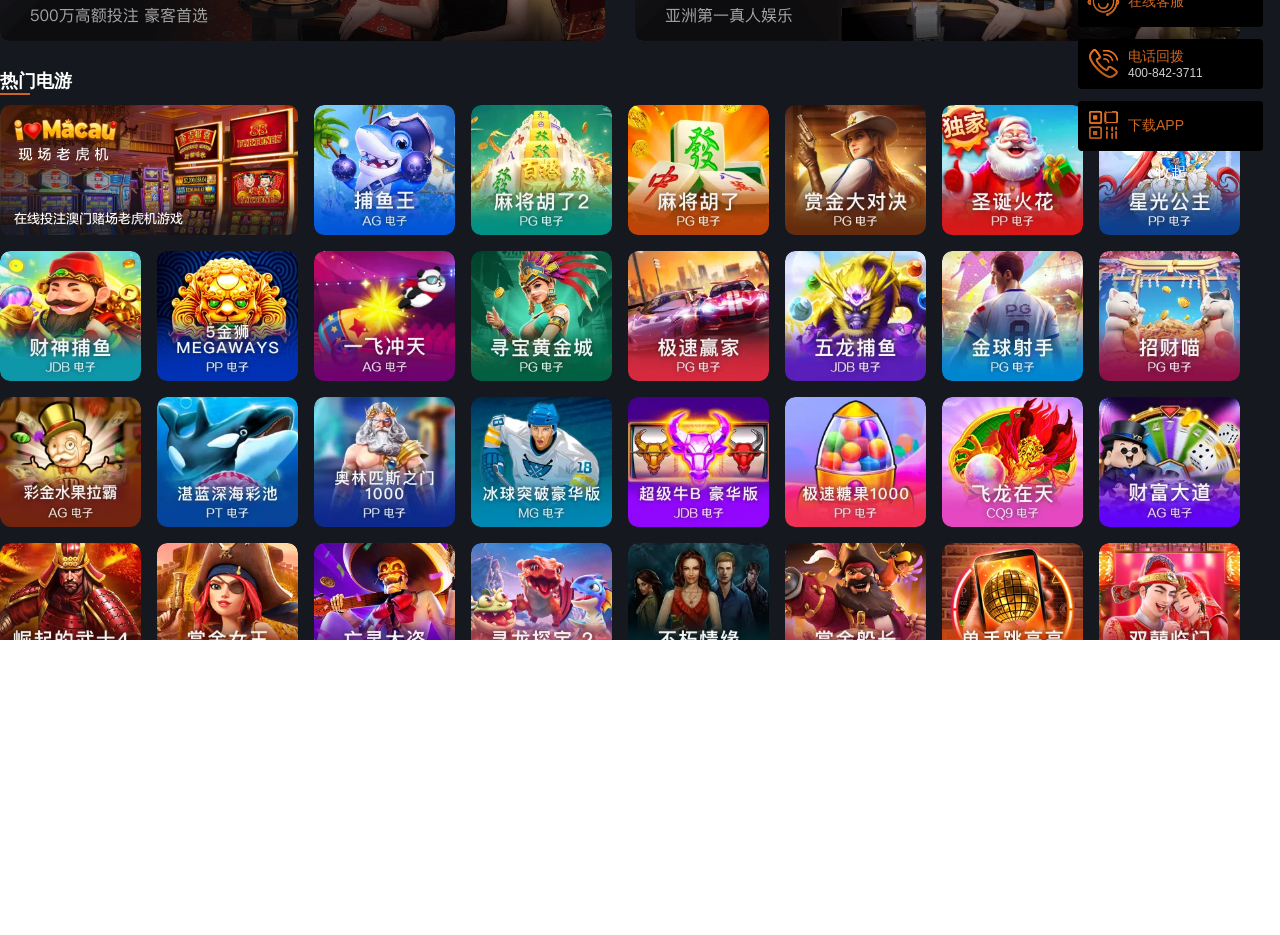From the webpage screenshot, predict the bounding box coordinates (top-left x, top-left y, bottom-right x, bottom-right y) for the UI element described here: 网站地图

[0.698, 0.957, 0.741, 0.974]